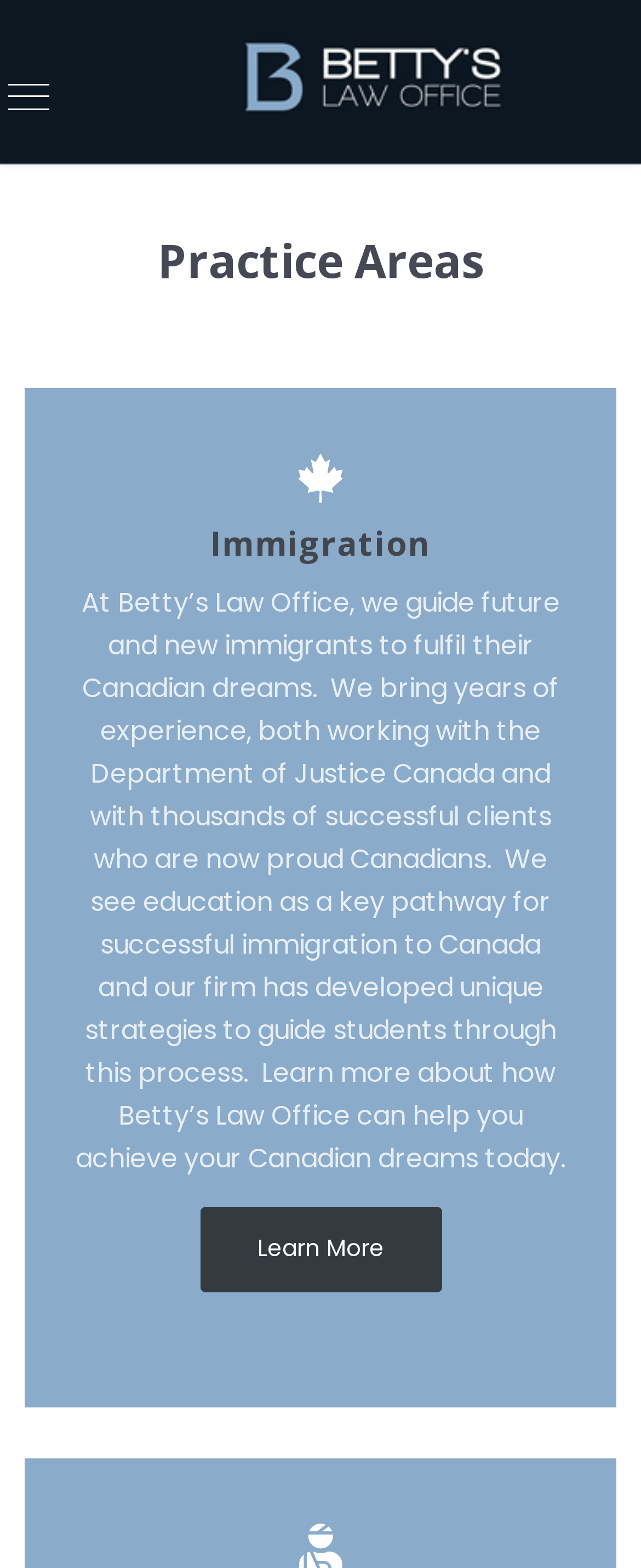Predict the bounding box for the UI component with the following description: "aria-label="Navigation"".

[0.013, 0.021, 0.077, 0.105]